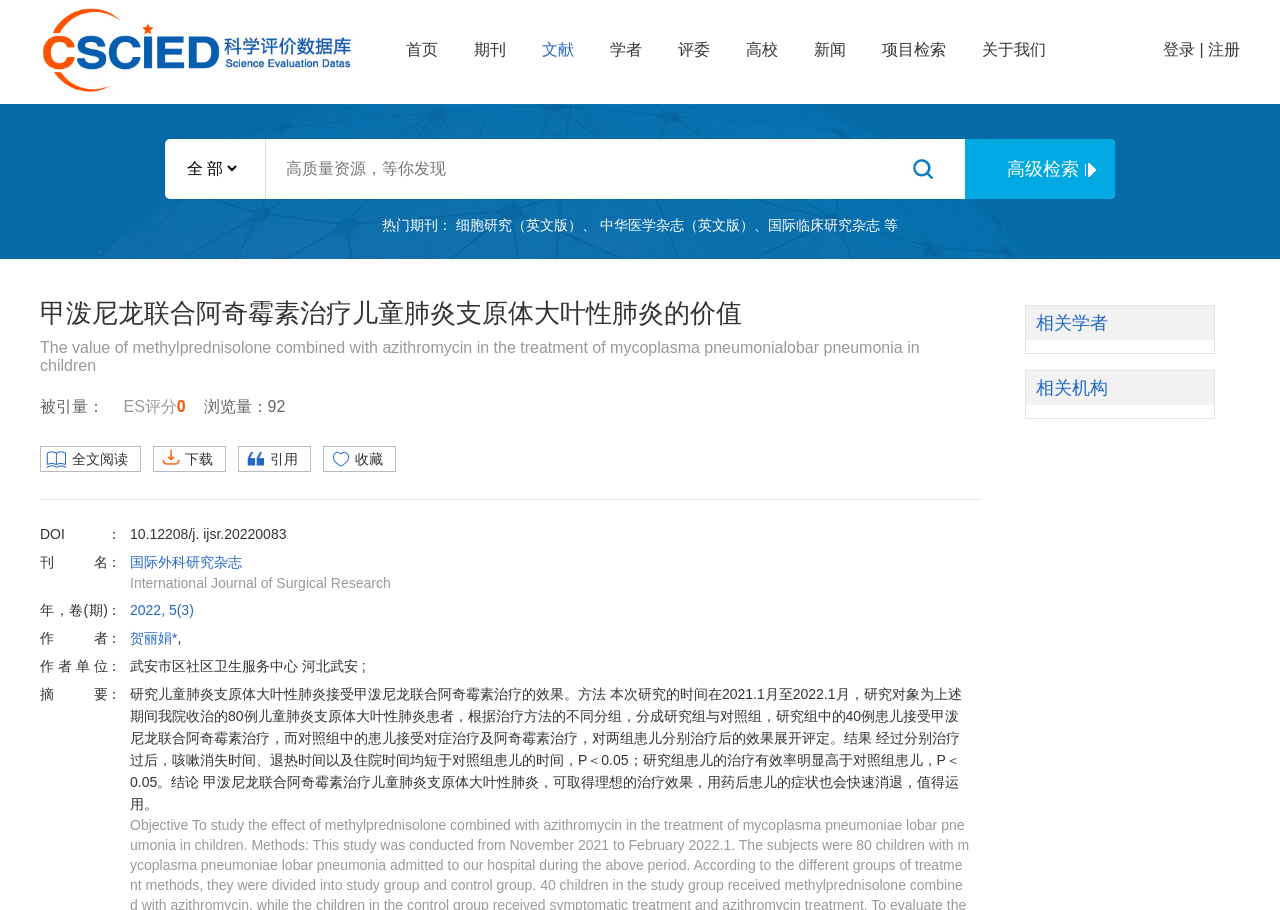Give the bounding box coordinates for the element described by: "name="Header$ctl01" value="高级检索"".

[0.754, 0.153, 0.875, 0.219]